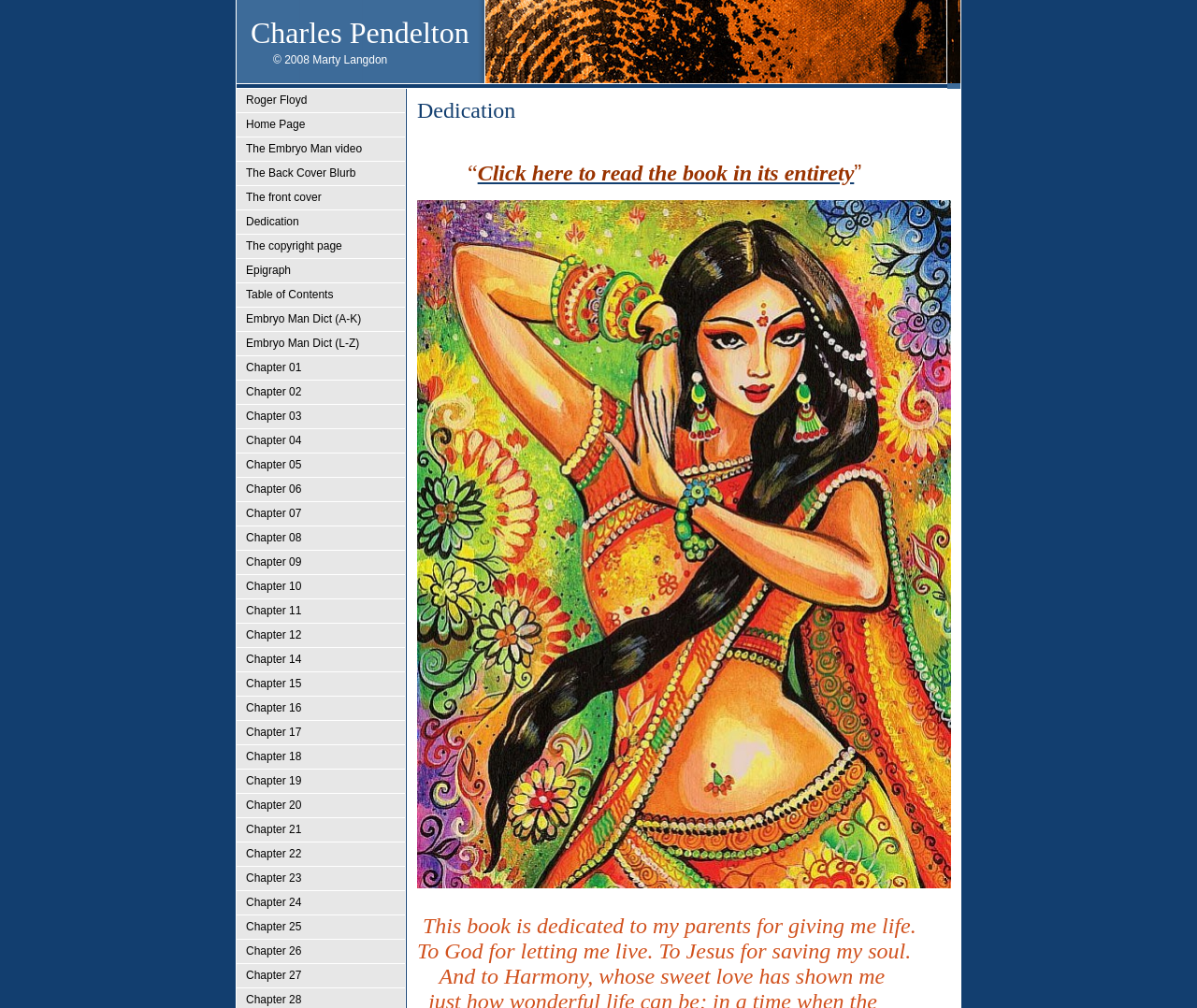Using the provided element description "Dedication", determine the bounding box coordinates of the UI element.

[0.198, 0.209, 0.338, 0.232]